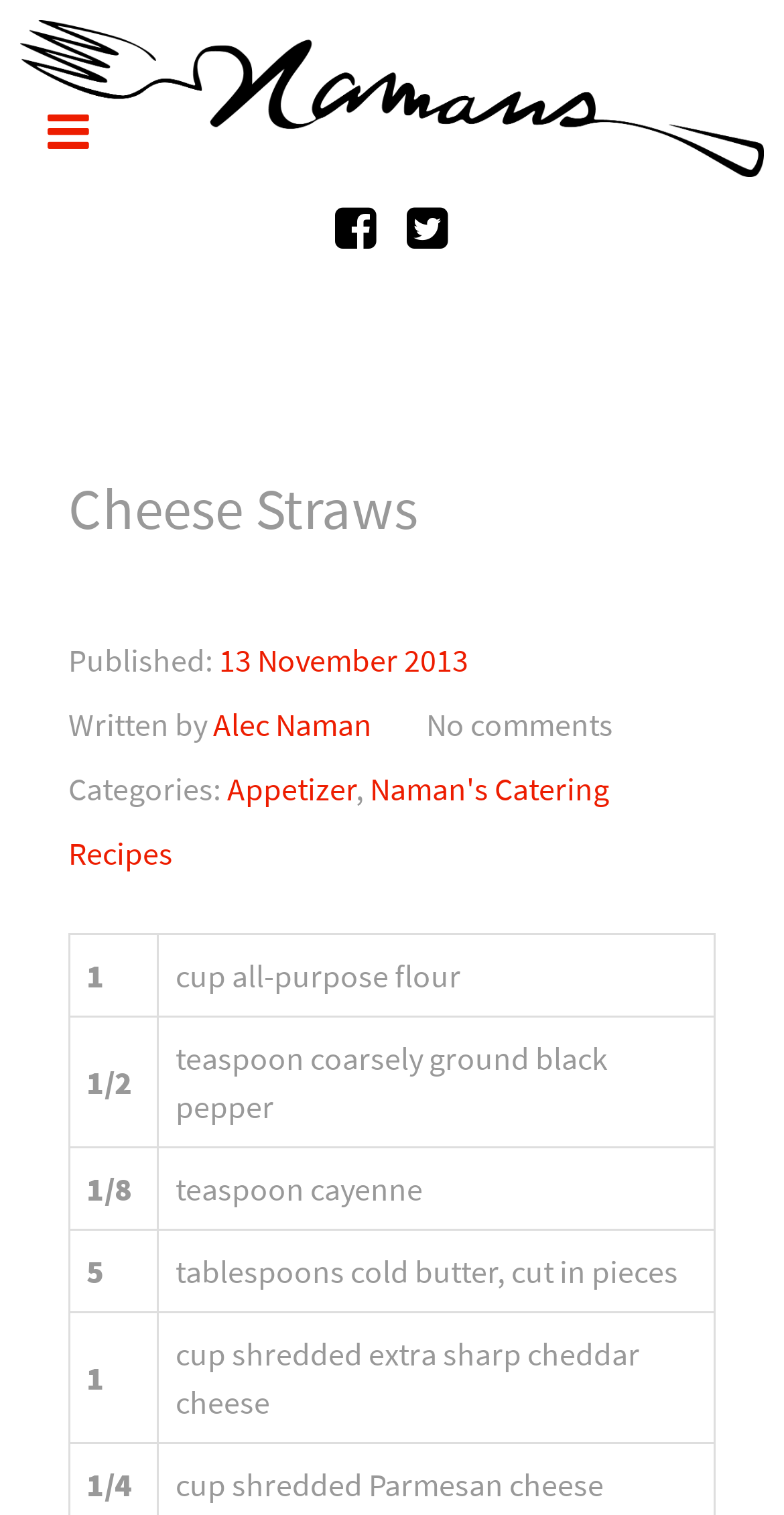Explain the webpage in detail, including its primary components.

This webpage is about a recipe for Cheese Straws from Naman's Catering. At the top, there is a navigation menu and a link that spans almost the entire width of the page. Below this, there is a heading that reads "Cheese Straws" in a prominent position. 

To the right of the heading, there are two icons, possibly representing social media links. Below the heading, there is a section that displays information about the publication, including the date "13 November 2013" and the author "Alec Naman". 

Further down, there is a section that lists categories, including "Appetizer" and "Naman's Catering Recipes". Below this, there is a table or grid that displays the ingredients and their quantities required for the recipe. The grid has five rows, each with two columns, listing ingredients such as flour, black pepper, cayenne, butter, and cheddar cheese.